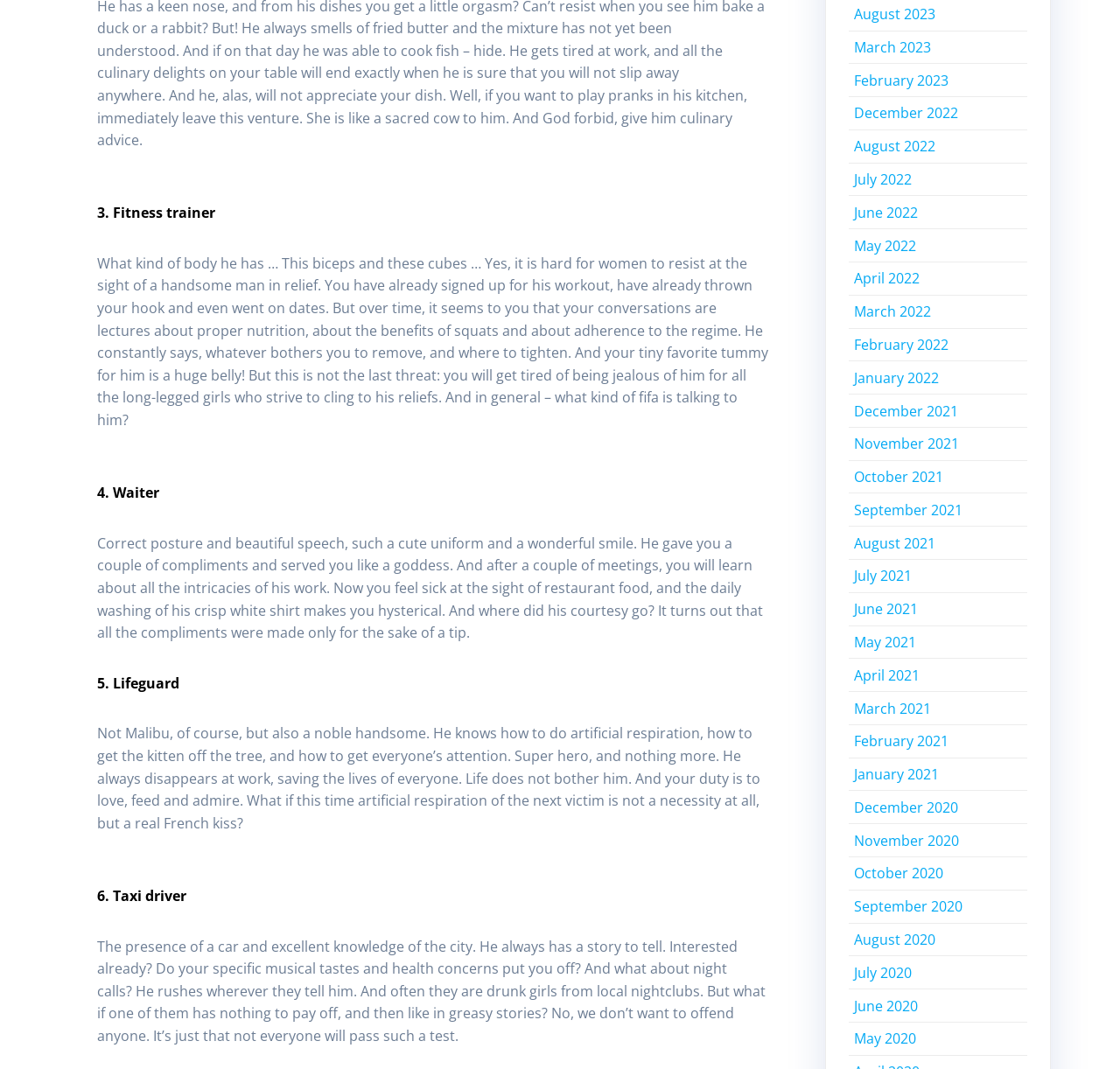What is the tone of the paragraphs describing the men?
Answer the question with detailed information derived from the image.

The paragraphs describing the men have a lighthearted and humorous tone, poking fun at the stereotypes and expectations associated with each occupation.